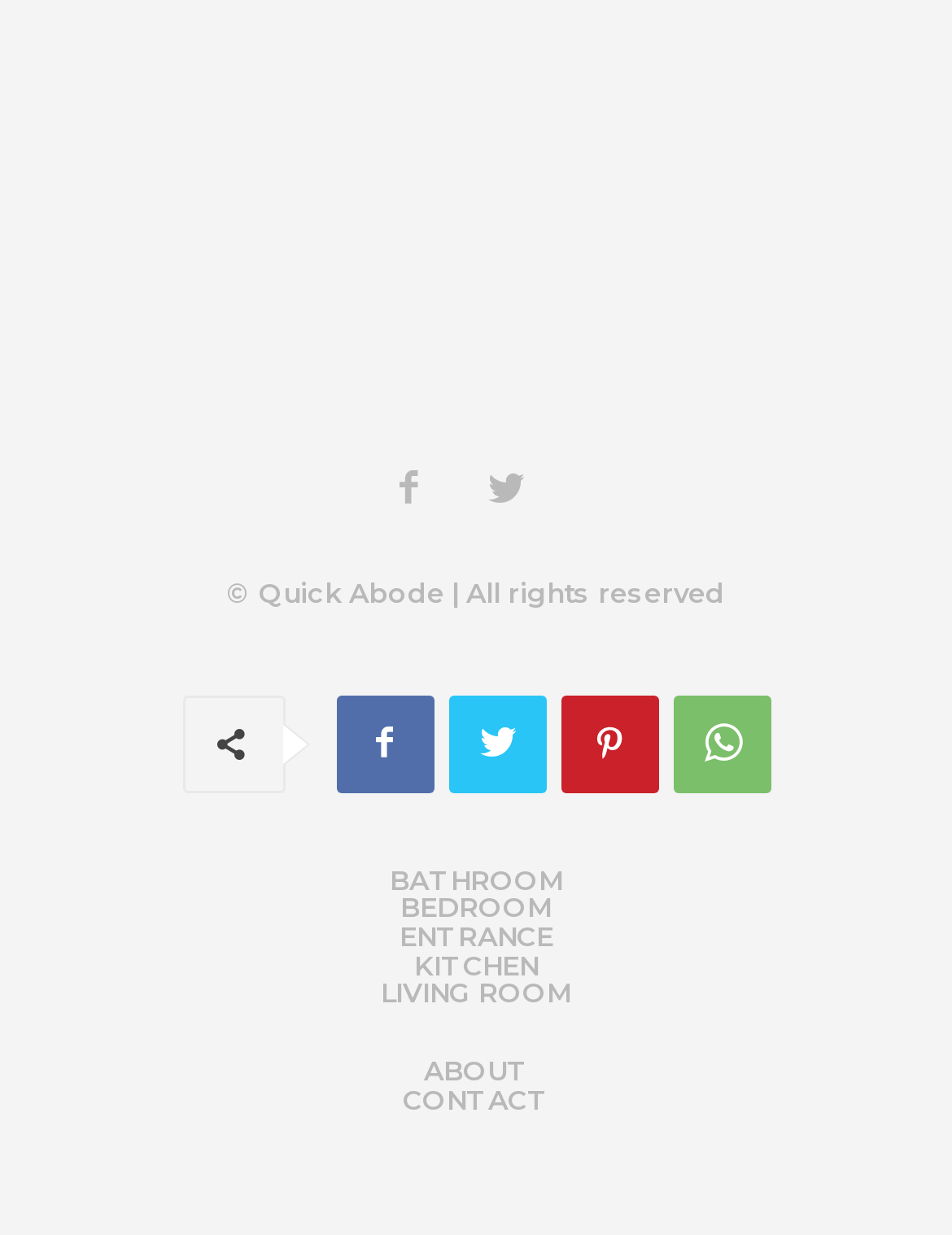Could you indicate the bounding box coordinates of the region to click in order to complete this instruction: "Contact us".

[0.423, 0.879, 0.577, 0.902]